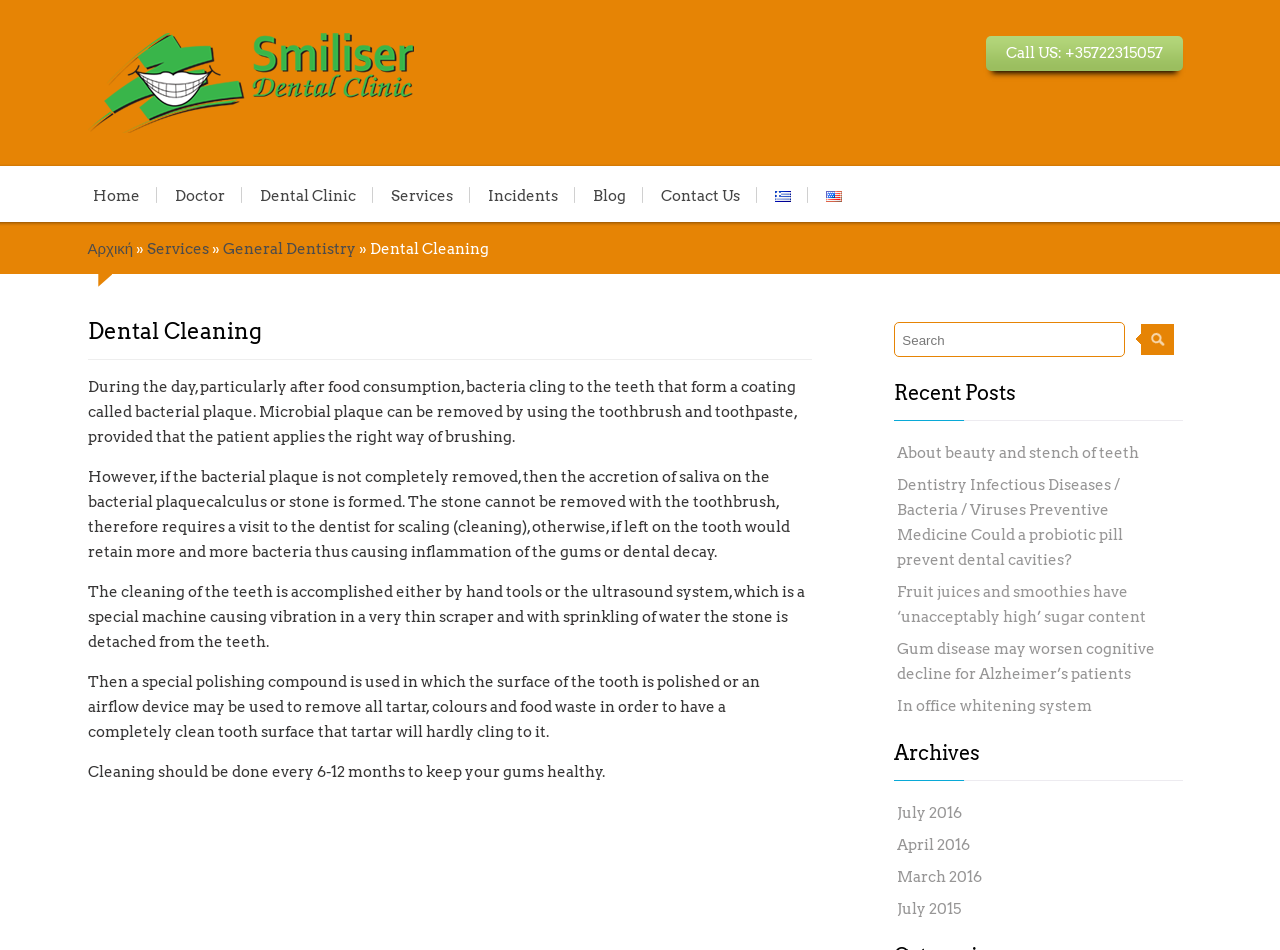Illustrate the webpage's structure and main components comprehensively.

This webpage is about Smiliser Dental Clinic, specifically focusing on dental cleaning. At the top, there is a logo of Smiliser Dental Clinic, accompanied by a link to the clinic's homepage. To the right of the logo, there is a phone number "Call US: +35722315057" displayed prominently. 

Below the logo, there is a navigation menu with links to various sections of the website, including "Home", "Doctor", "Dental Clinic", "Services", "Incidents", "Blog", "Contact Us", and language options "Ελληνικά" and "English". 

The main content of the webpage is divided into sections. The first section has a heading "Dental Cleaning" and provides detailed information about the importance of dental cleaning, the process of cleaning, and its benefits. The text is divided into four paragraphs, explaining how bacteria form on teeth, how to remove them, and the consequences of not doing so. 

To the right of the main content, there is a search bar with a textbox and a button. Below the search bar, there are recent posts from the blog, including links to articles about dentistry and oral health. 

Further down the page, there is a section titled "Archives" with links to older blog posts organized by month and year.